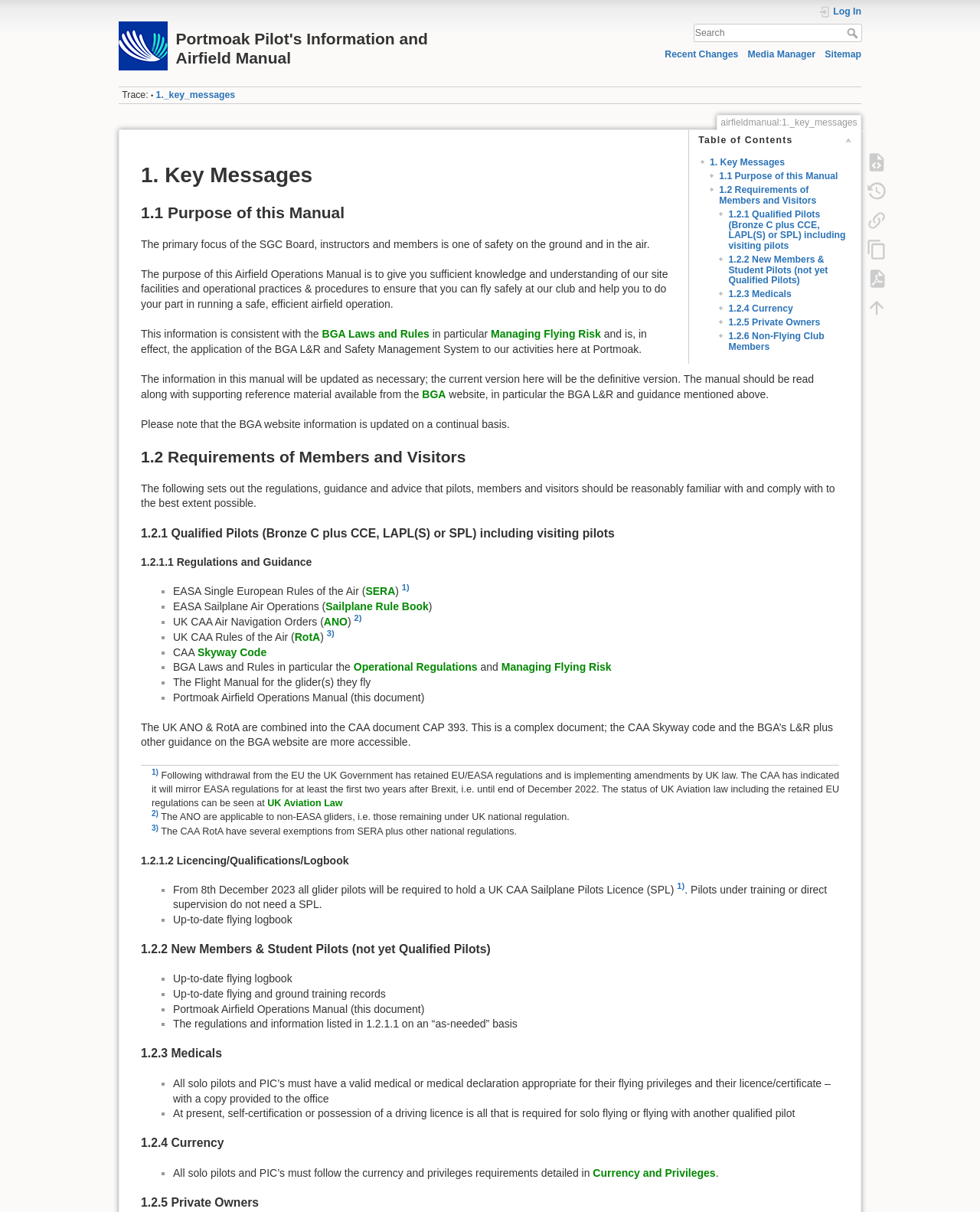Utilize the details in the image to give a detailed response to the question: What is the purpose of the information in this manual?

The purpose of the information in this manual is to ensure that pilots can fly safely at the club and help them to do their part in running a safe, efficient airfield operation, which is consistent with the BGA Laws and Rules and Safety Management System.